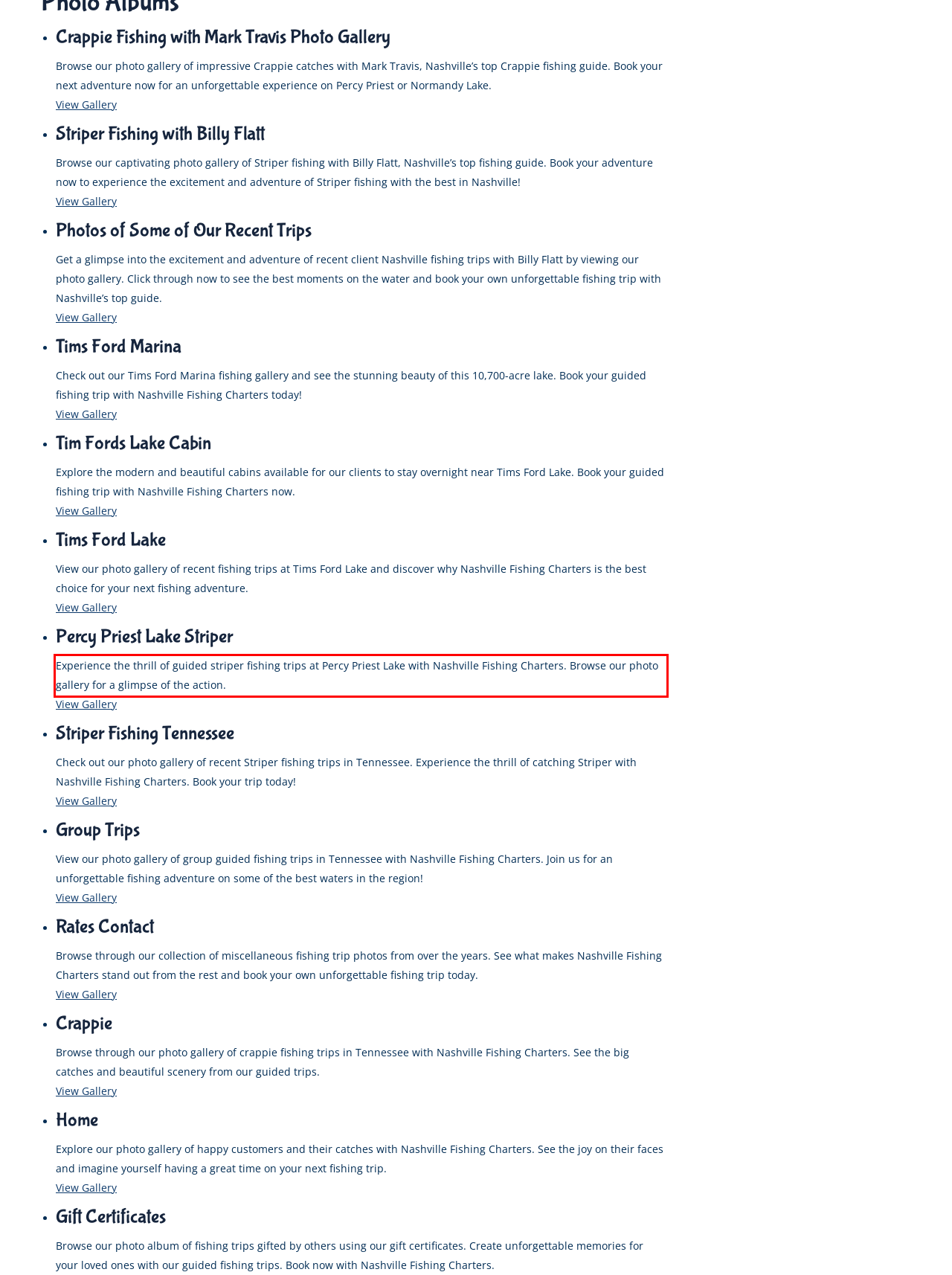Please use OCR to extract the text content from the red bounding box in the provided webpage screenshot.

Experience the thrill of guided striper fishing trips at Percy Priest Lake with Nashville Fishing Charters. Browse our photo gallery for a glimpse of the action.